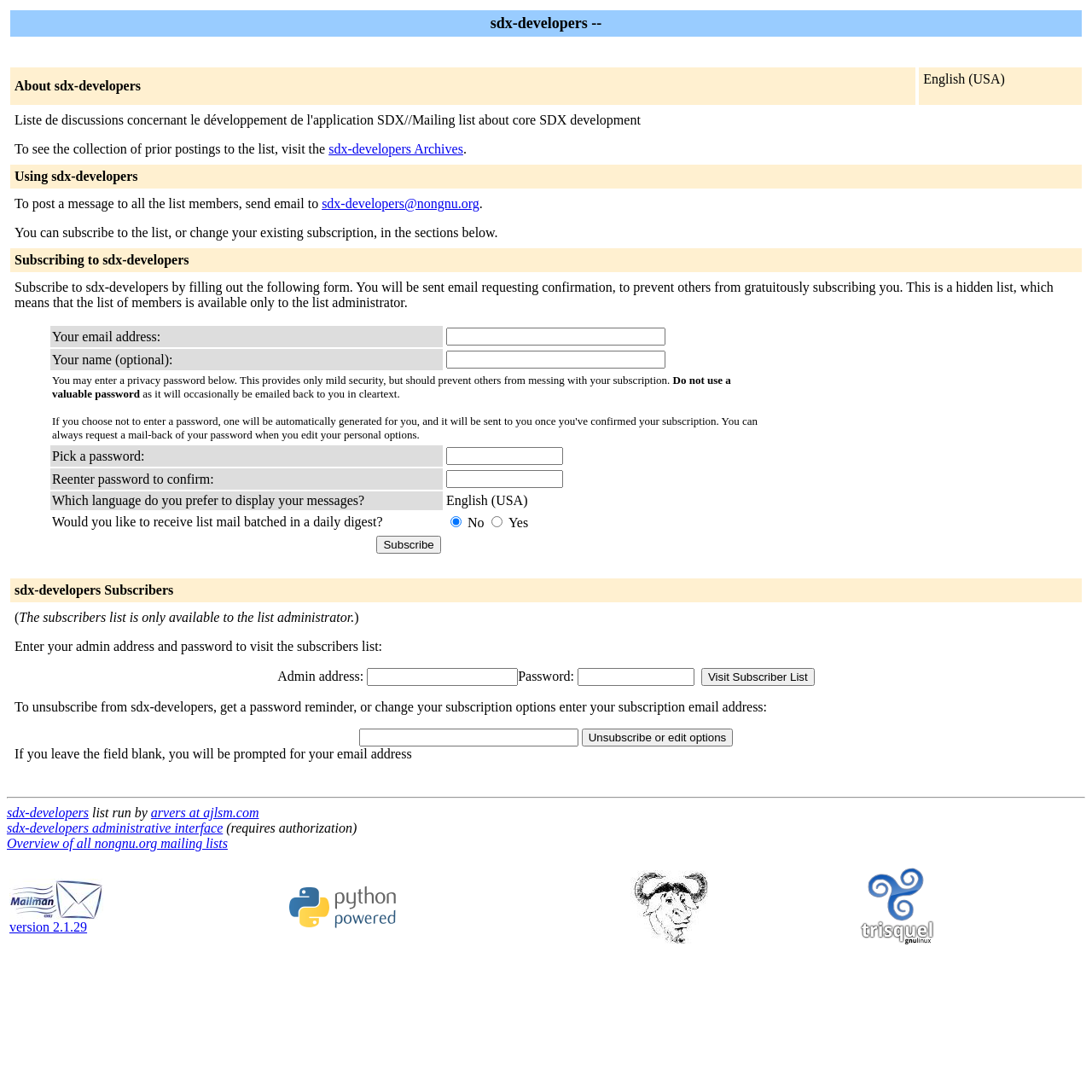Using the element description: "input value="Subscribe" name="email-button" value="Subscribe"", determine the bounding box coordinates. The coordinates should be in the format [left, top, right, bottom], with values between 0 and 1.

[0.345, 0.491, 0.404, 0.507]